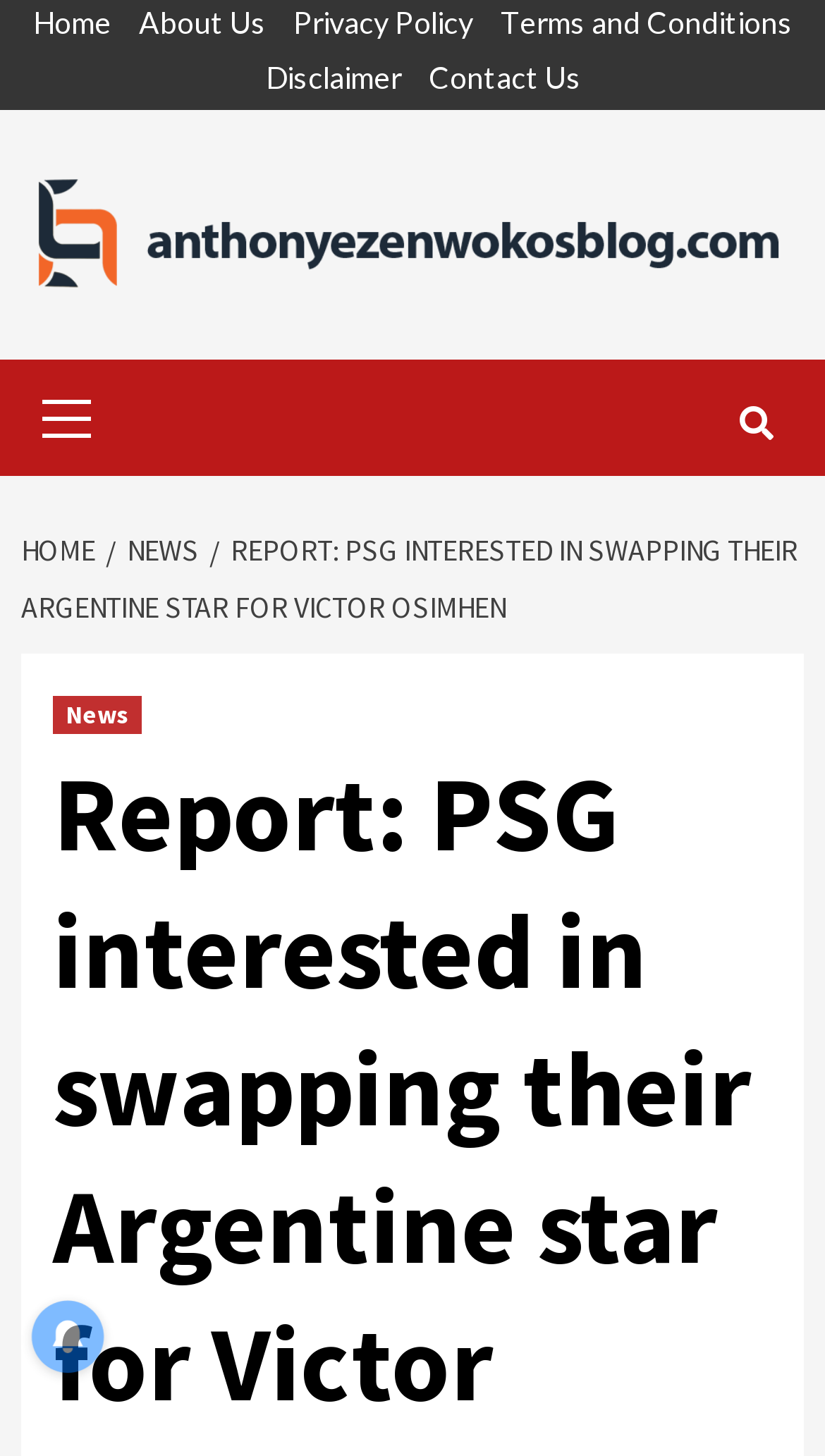Create an elaborate caption that covers all aspects of the webpage.

The webpage appears to be a blog post about a sports news report. At the top, there is a navigation menu with links to "Home", "About Us", "Privacy Policy", "Terms and Conditions", and "Disclaimer" on the left side, and "Contact Us" on the right side. Below this menu, there is a prominent link to "Anthony Ezenwoko's Blog" with an accompanying image.

On the left side, there is a button labeled "Primary Menu" that controls a dropdown menu. To the right of this button, there is a search icon represented by a magnifying glass symbol.

The main content of the webpage is a news article with a title that matches the meta description: "Report: PSG interested in swapping their Argentine star for Victor Osimhen". The article is divided into sections, with a breadcrumb navigation menu above the content showing the path "HOME > NEWS > REPORT: PSG INTERESTED IN SWAPPING THEIR ARGENTINE STAR FOR VICTOR OSIMHEN". There is also a link to the "News" section within the article.

At the bottom of the page, there is a small image, but its content is not described.

Overall, the webpage has a simple layout with a focus on presenting a single news article, accompanied by navigation menus and a search function.